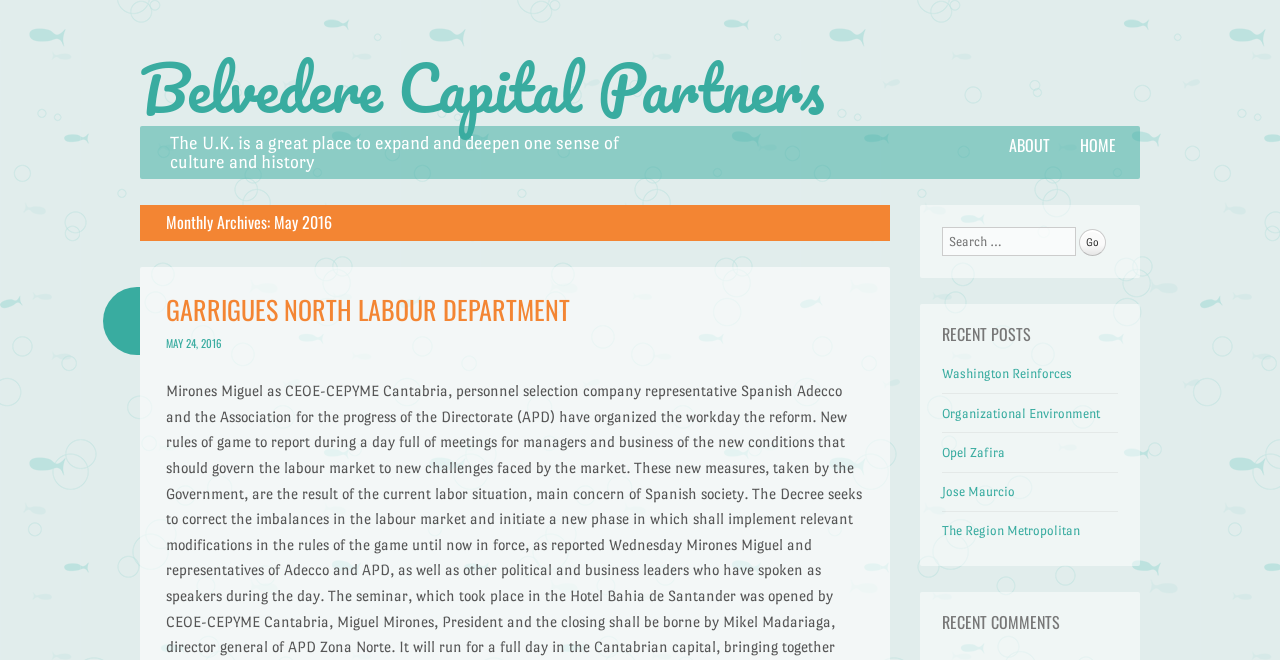Provide the bounding box coordinates for the area that should be clicked to complete the instruction: "Click on the 'Washington Reinforces' link".

[0.736, 0.555, 0.838, 0.578]